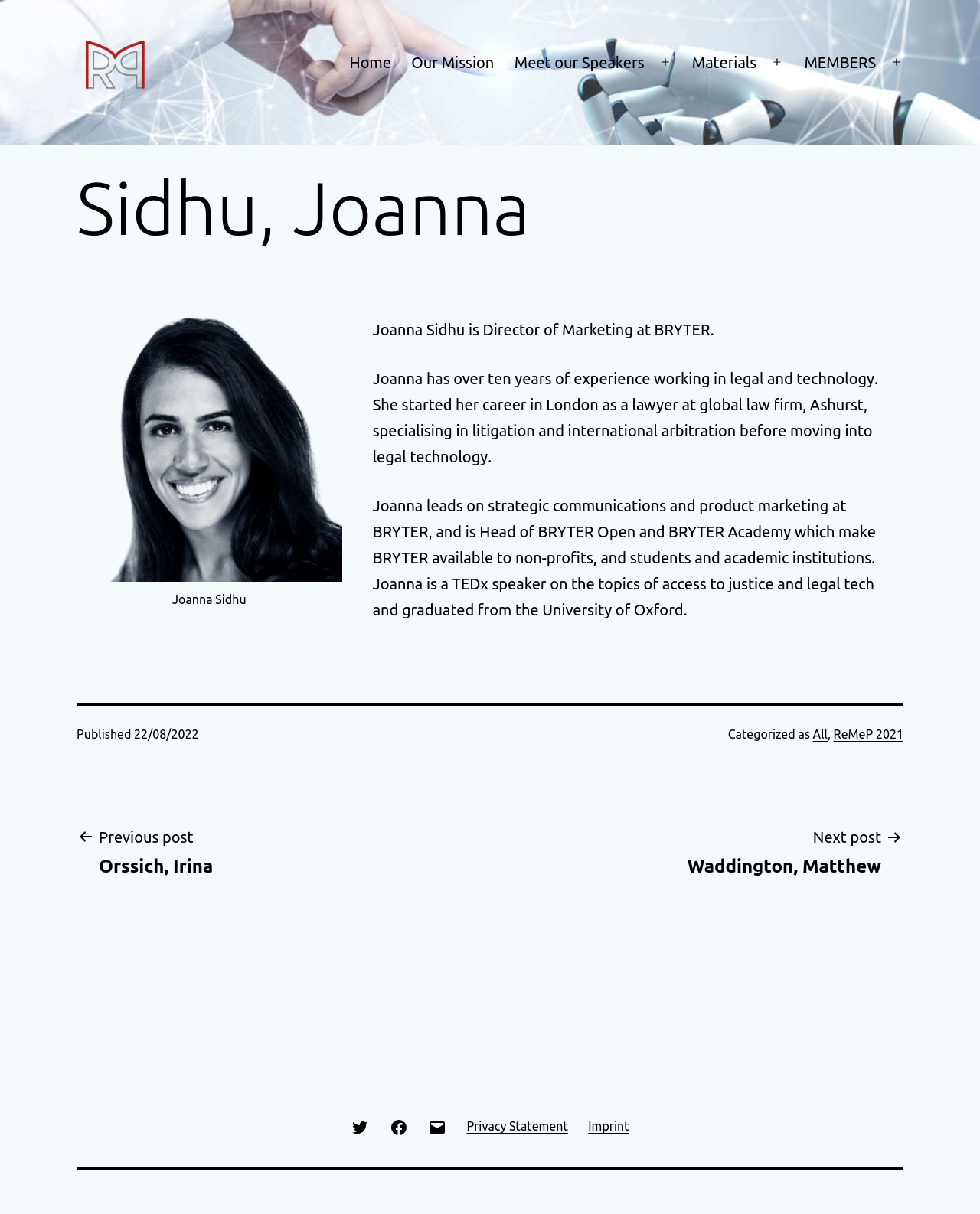Please reply with a single word or brief phrase to the question: 
What is the name of the person featured on this page?

Joanna Sidhu